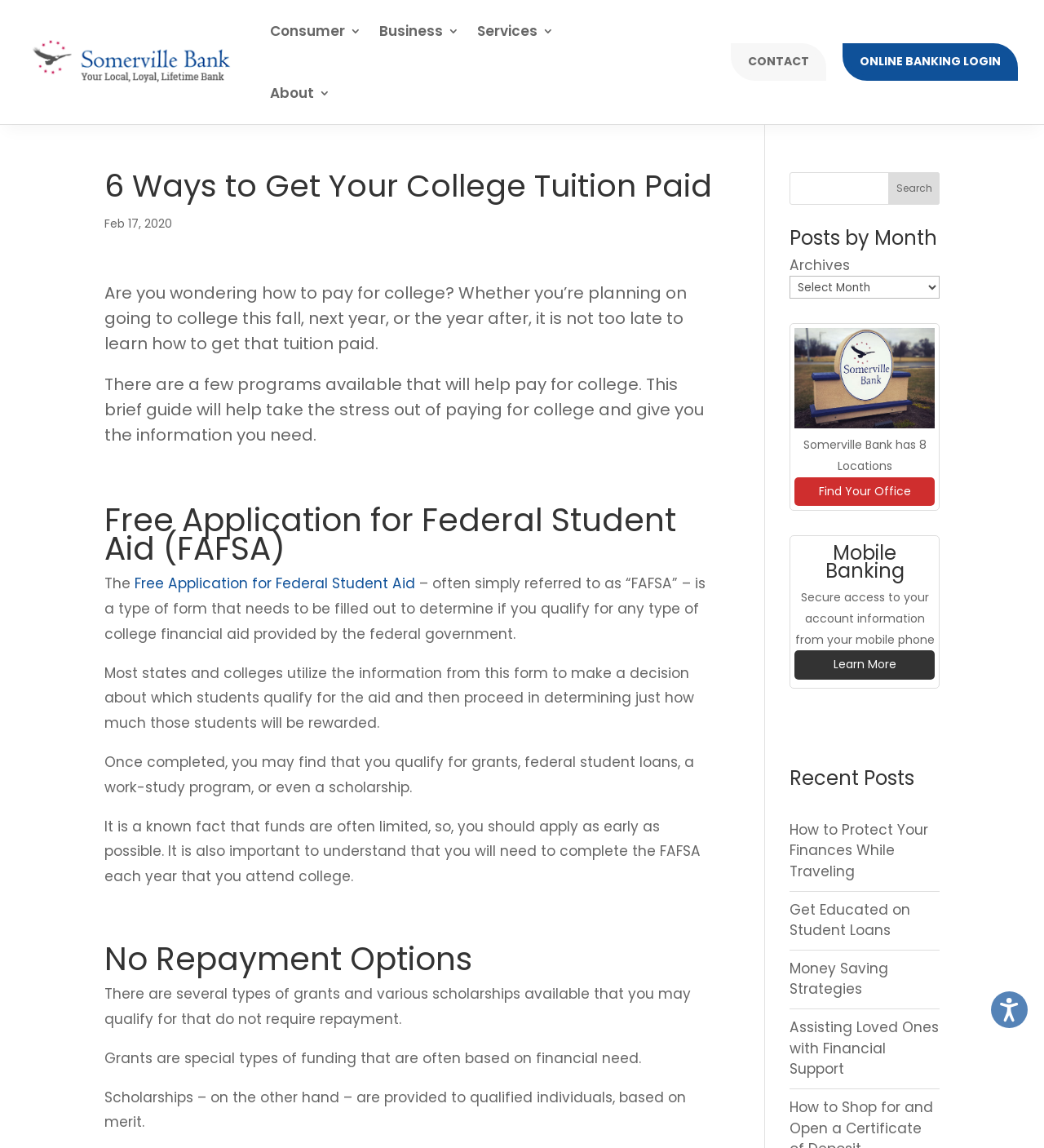Answer this question using a single word or a brief phrase:
What is the name of the bank?

Somerville Bank